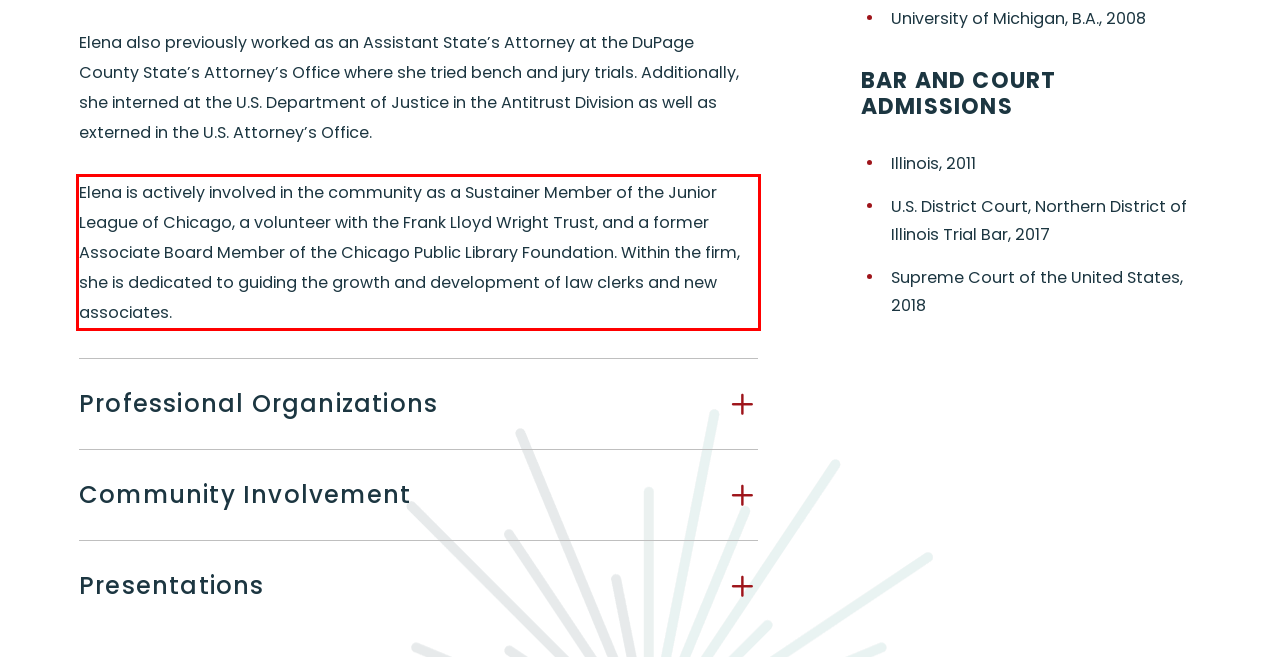You are given a webpage screenshot with a red bounding box around a UI element. Extract and generate the text inside this red bounding box.

Elena is actively involved in the community as a Sustainer Member of the Junior League of Chicago, a volunteer with the Frank Lloyd Wright Trust, and a former Associate Board Member of the Chicago Public Library Foundation. Within the firm, she is dedicated to guiding the growth and development of law clerks and new associates.